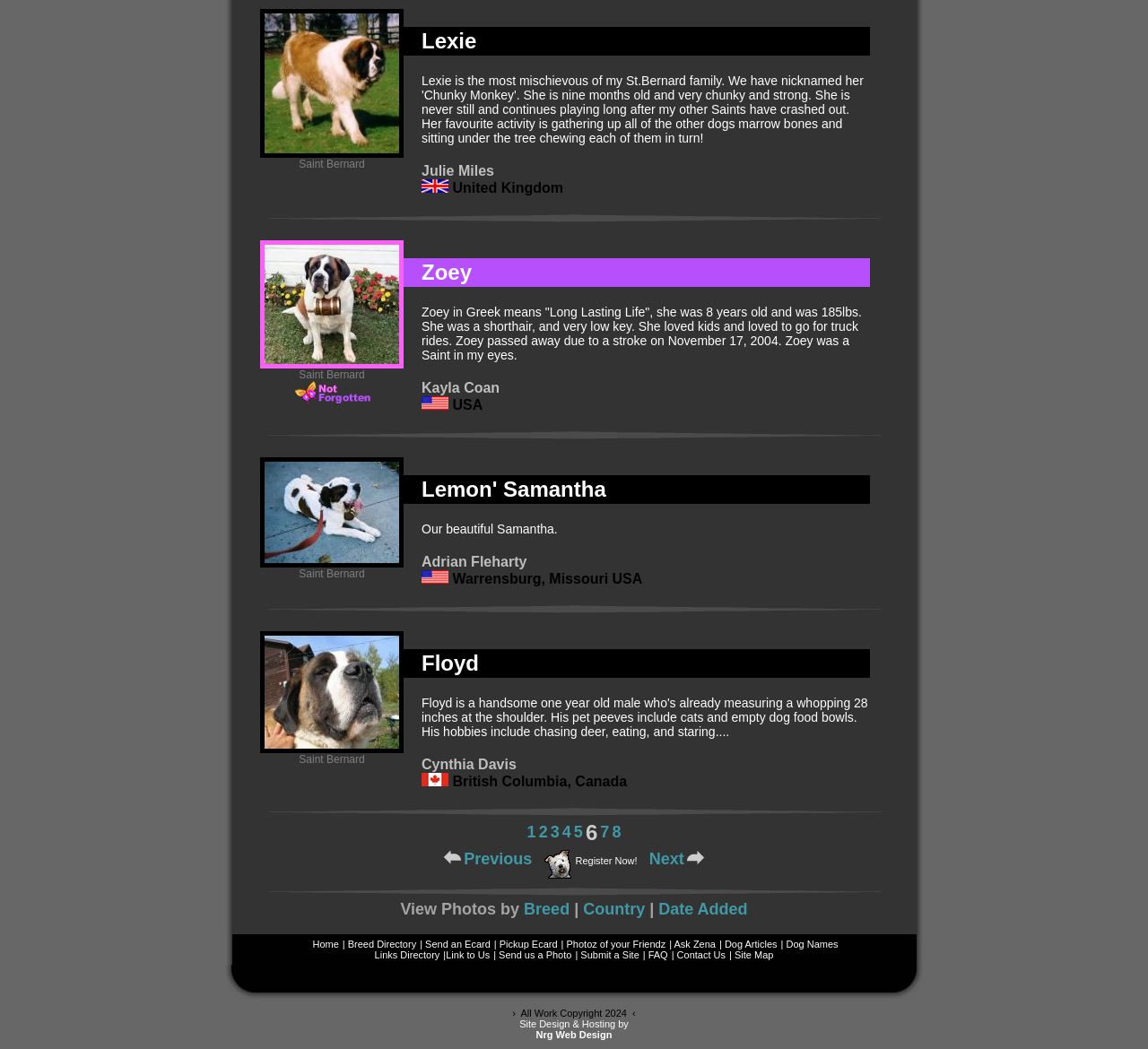Determine the bounding box coordinates for the clickable element to execute this instruction: "View dog articles". Provide the coordinates as four float numbers between 0 and 1, i.e., [left, top, right, bottom].

[0.631, 0.895, 0.677, 0.905]